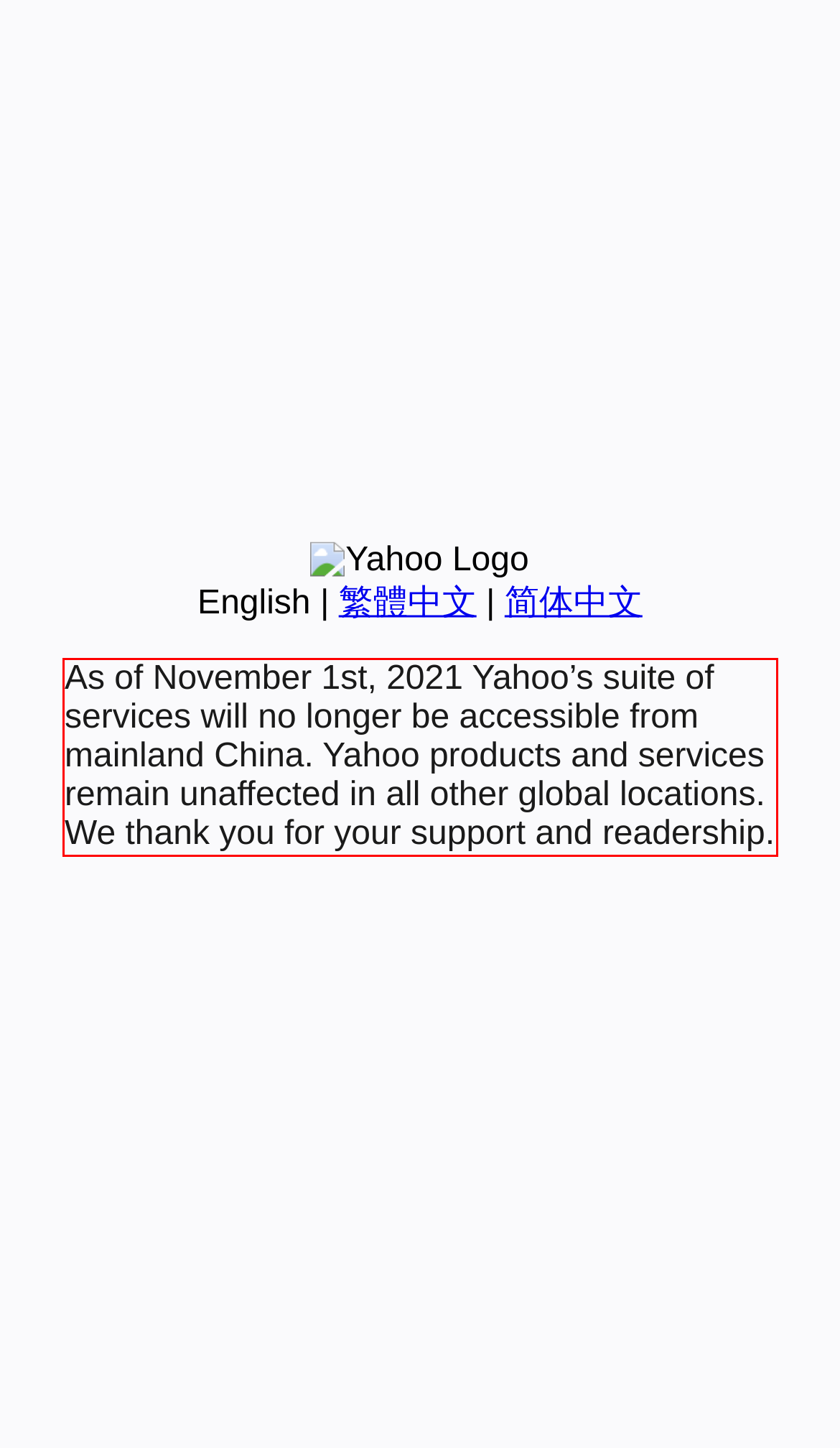Please identify and extract the text content from the UI element encased in a red bounding box on the provided webpage screenshot.

As of November 1st, 2021 Yahoo’s suite of services will no longer be accessible from mainland China. Yahoo products and services remain unaffected in all other global locations. We thank you for your support and readership.